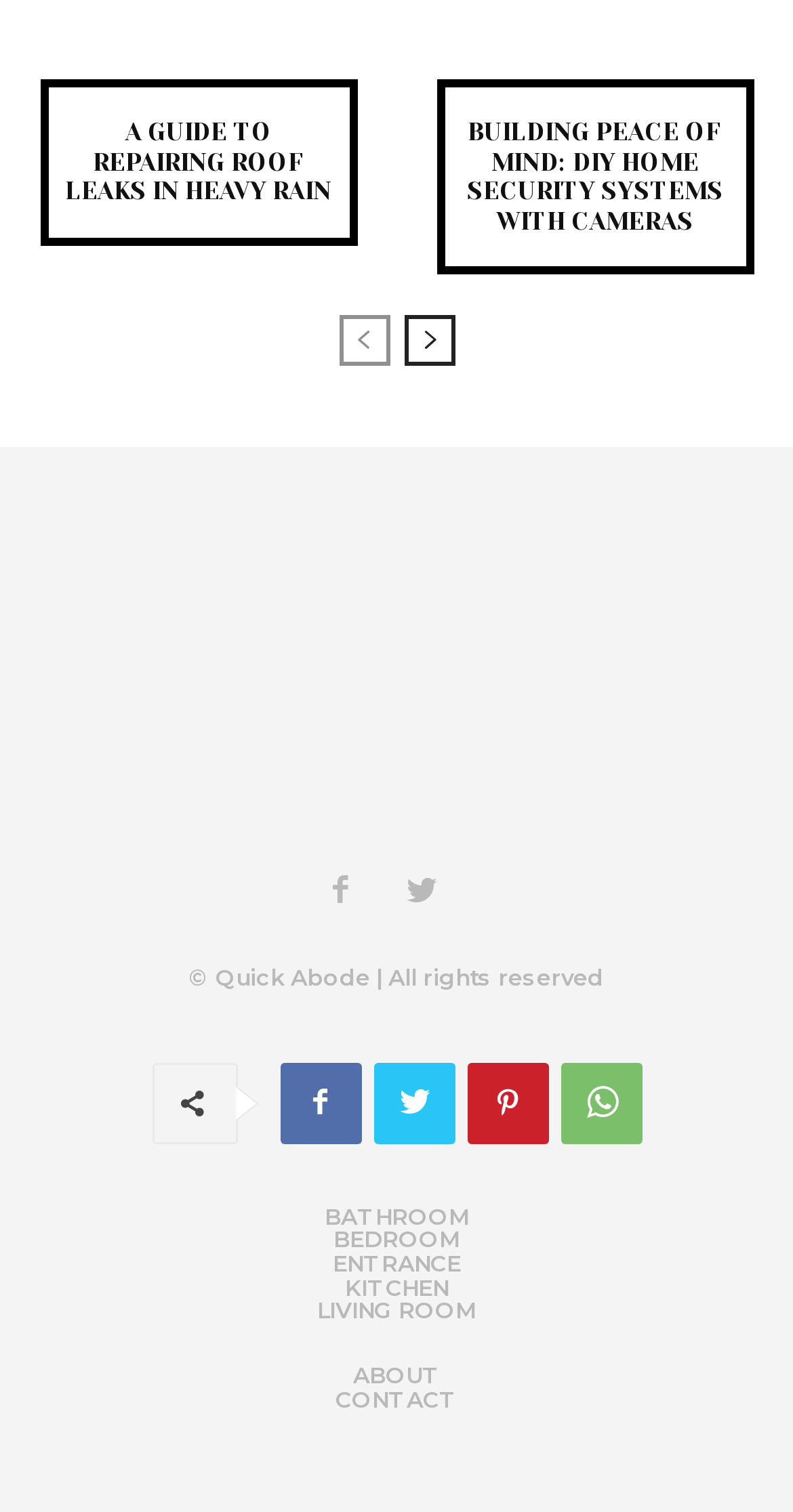Determine the bounding box coordinates for the element that should be clicked to follow this instruction: "view the guide to repairing roof leaks in heavy rain". The coordinates should be given as four float numbers between 0 and 1, in the format [left, top, right, bottom].

[0.082, 0.079, 0.418, 0.136]